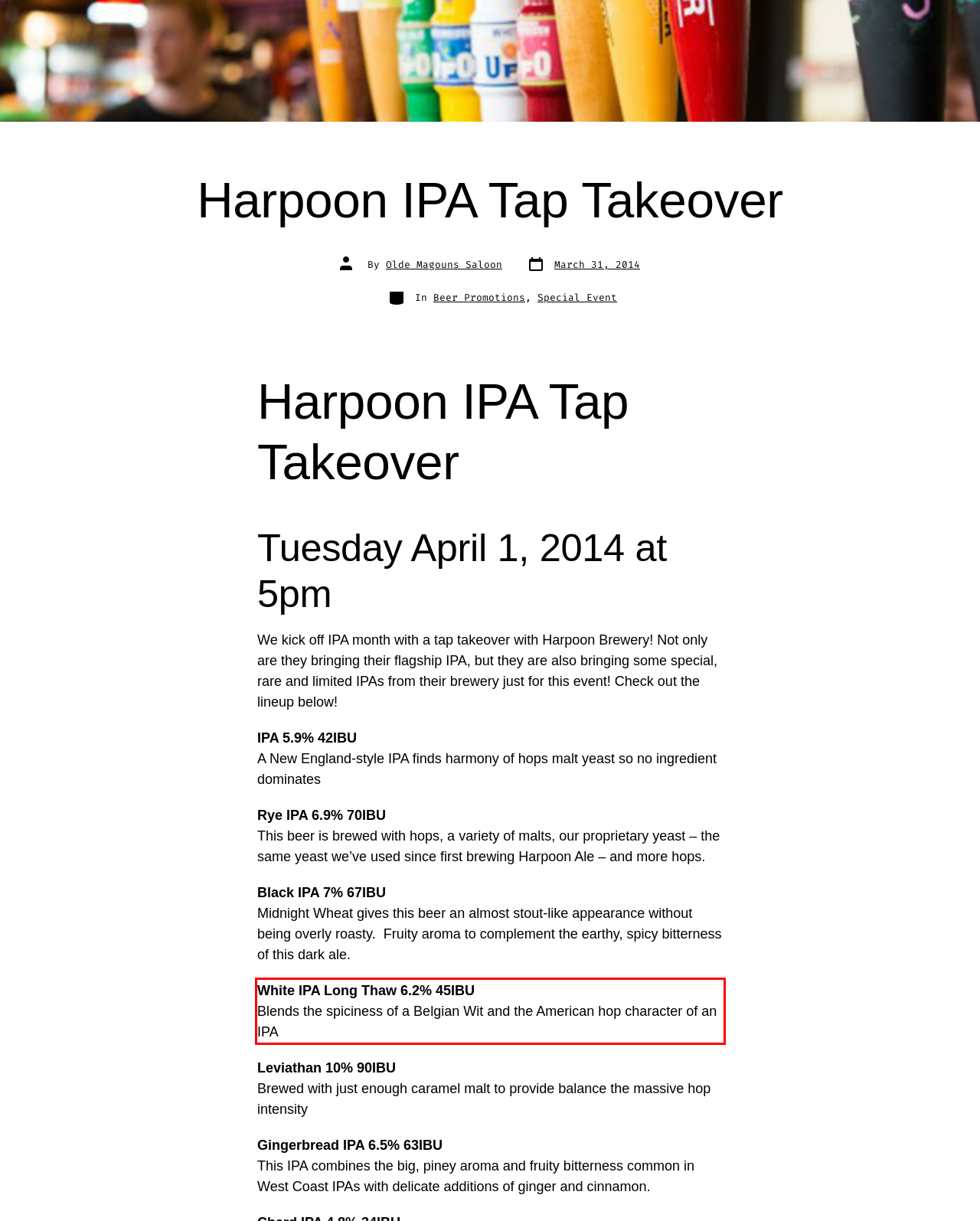You have a webpage screenshot with a red rectangle surrounding a UI element. Extract the text content from within this red bounding box.

White IPA Long Thaw 6.2% 45IBU Blends the spiciness of a Belgian Wit and the American hop character of an IPA